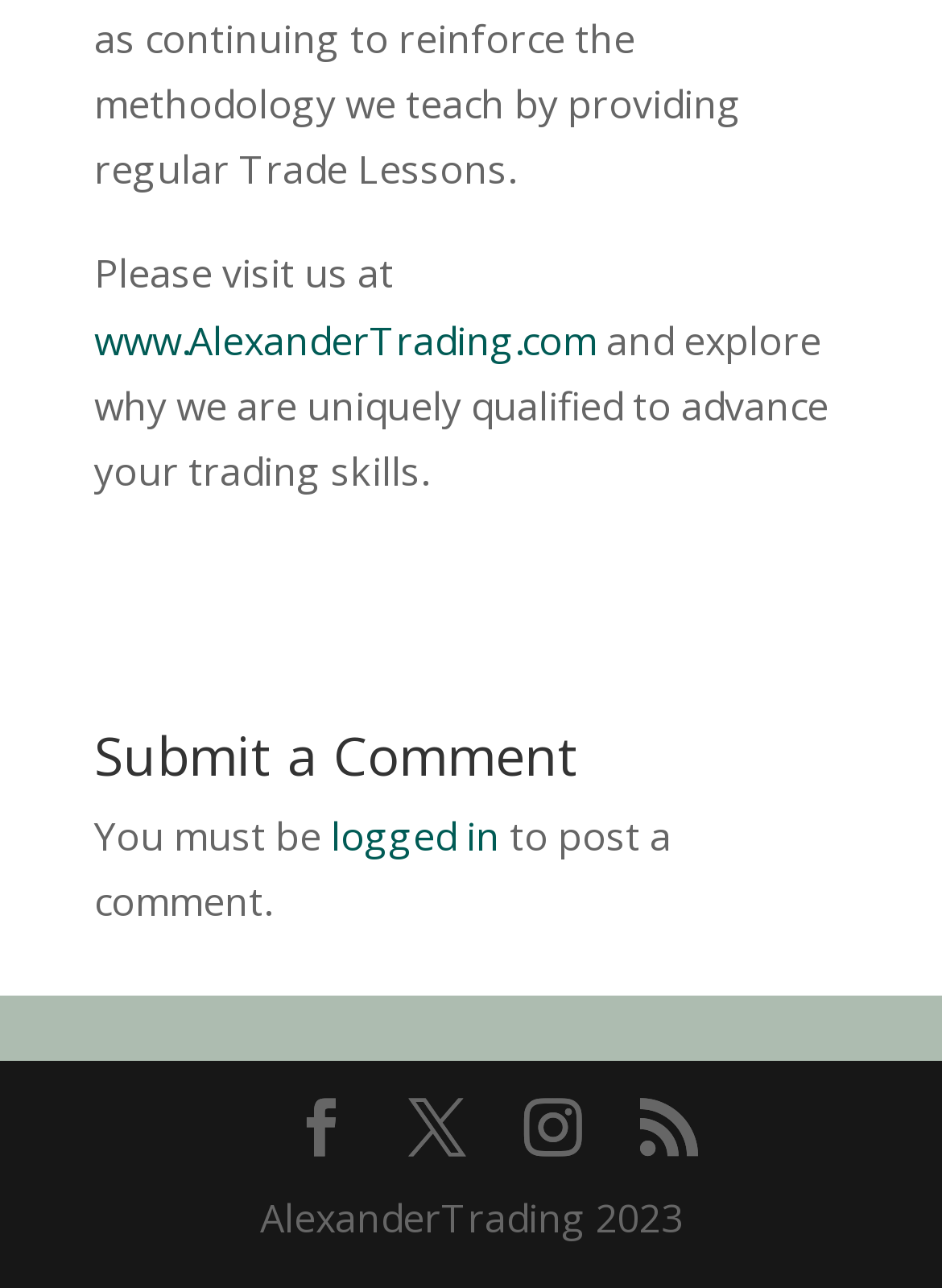Bounding box coordinates must be specified in the format (top-left x, top-left y, bottom-right x, bottom-right y). All values should be floating point numbers between 0 and 1. What are the bounding box coordinates of the UI element described as: logged in

[0.351, 0.629, 0.531, 0.67]